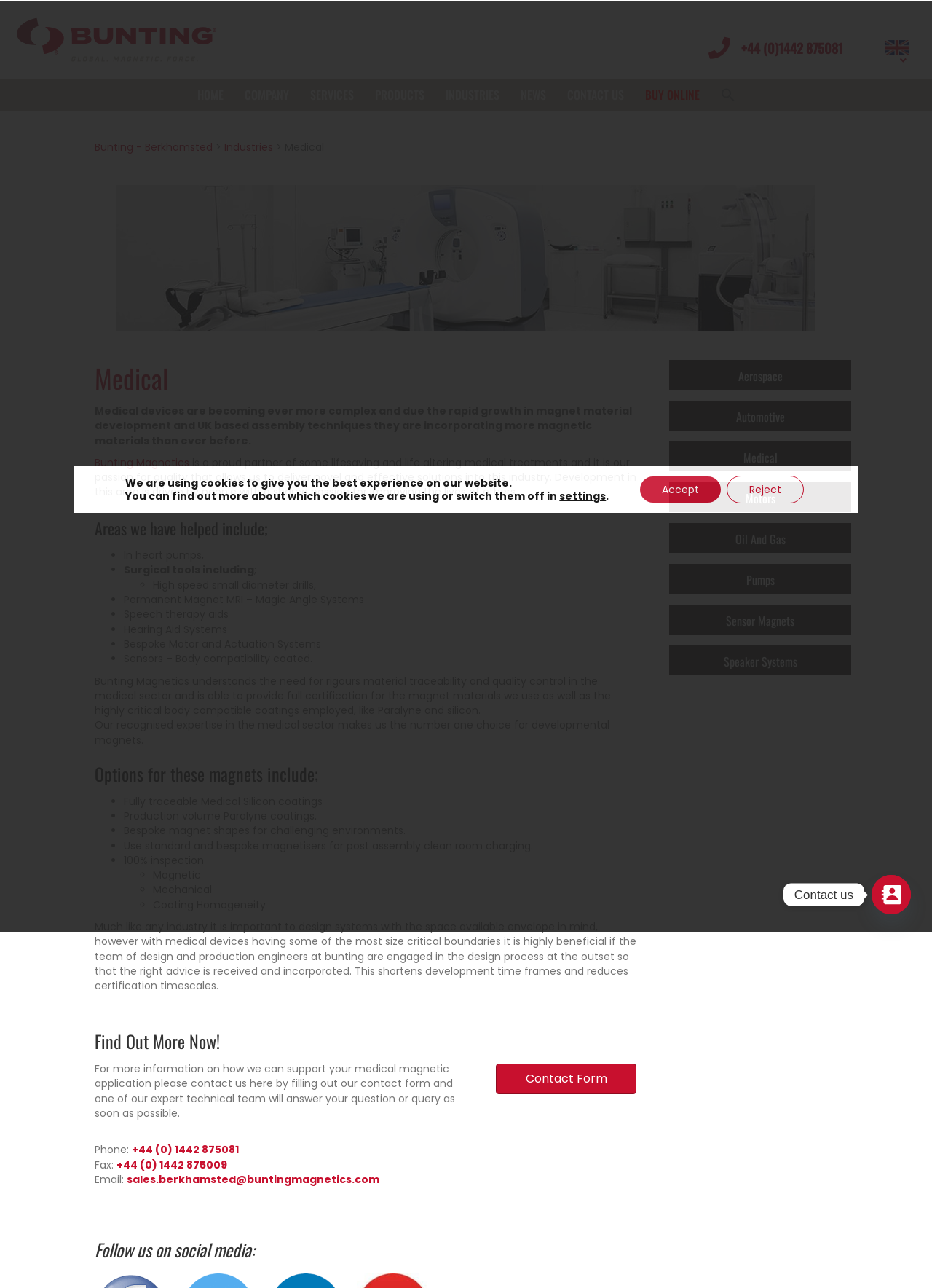Can you determine the bounding box coordinates of the area that needs to be clicked to fulfill the following instruction: "Click on 'How to Start a Sign Business'"?

None